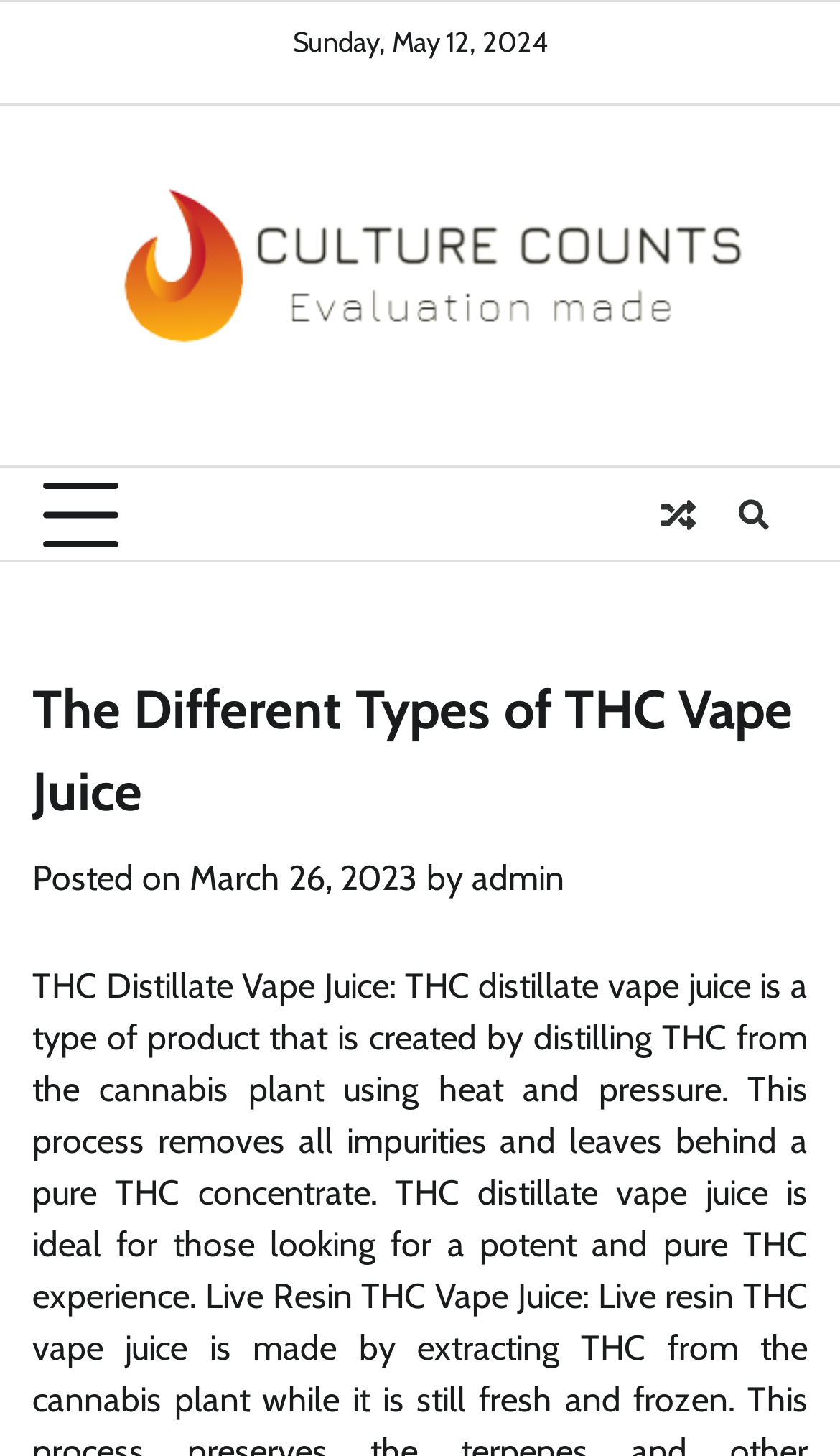What is the current year?
Can you give a detailed and elaborate answer to the question?

I found the current year by looking at the static text at the top of the page with the text 'Sunday, May 12, 2024'.